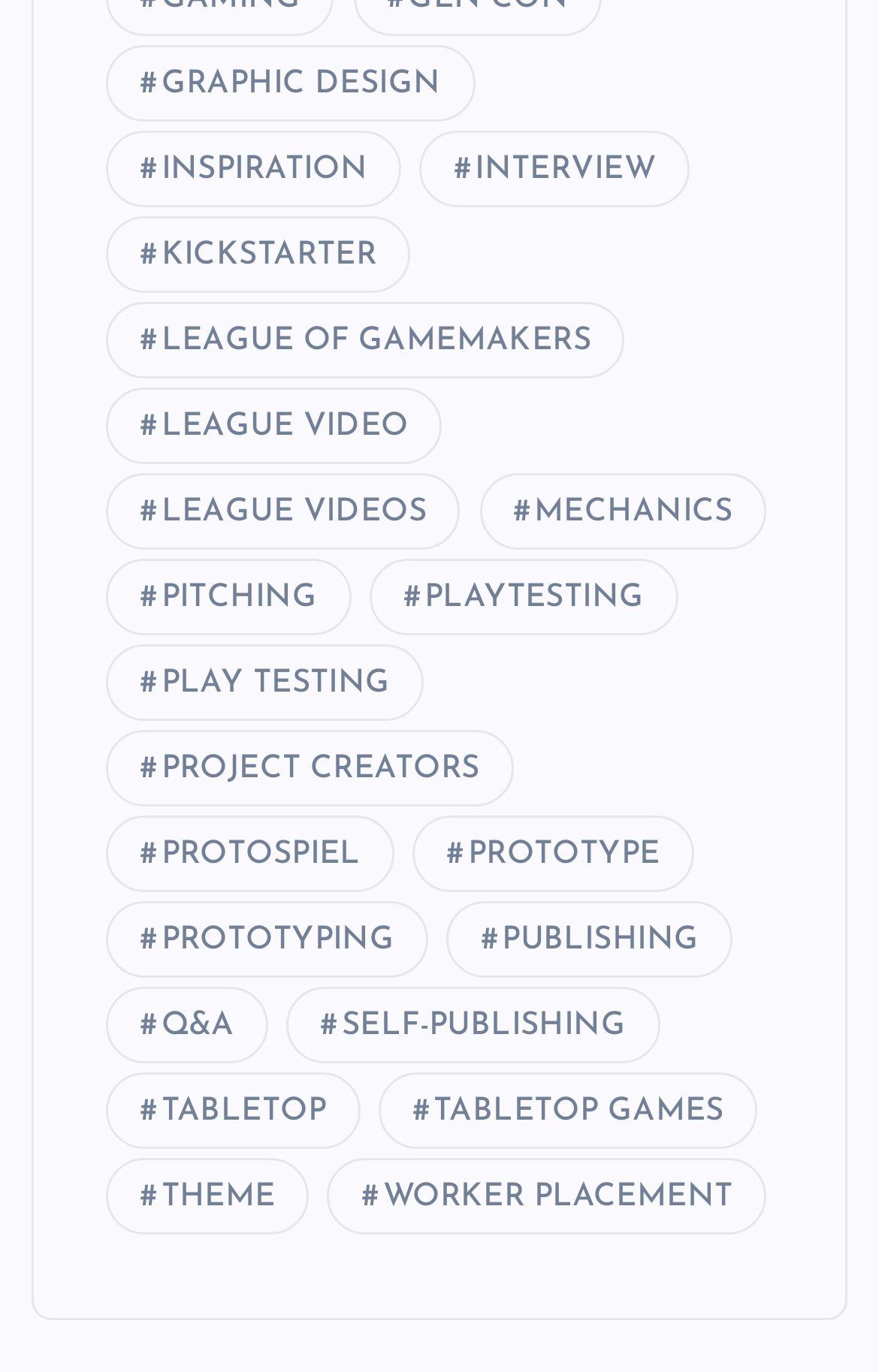Please identify the bounding box coordinates of the element's region that needs to be clicked to fulfill the following instruction: "Explore inspiration for game development". The bounding box coordinates should consist of four float numbers between 0 and 1, i.e., [left, top, right, bottom].

[0.121, 0.095, 0.457, 0.151]